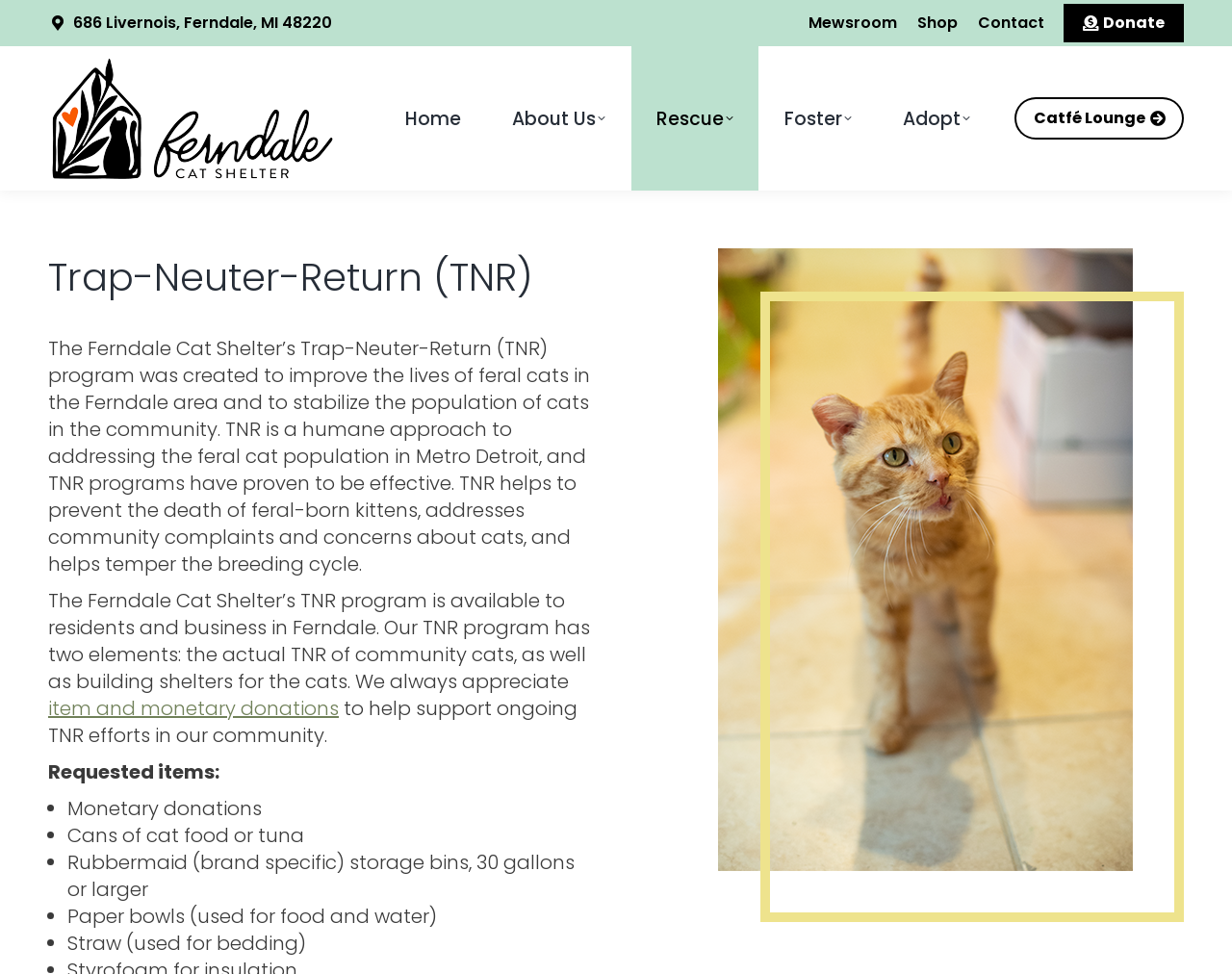Pinpoint the bounding box coordinates of the clickable element to carry out the following instruction: "Read about item and monetary donations."

[0.039, 0.713, 0.275, 0.741]